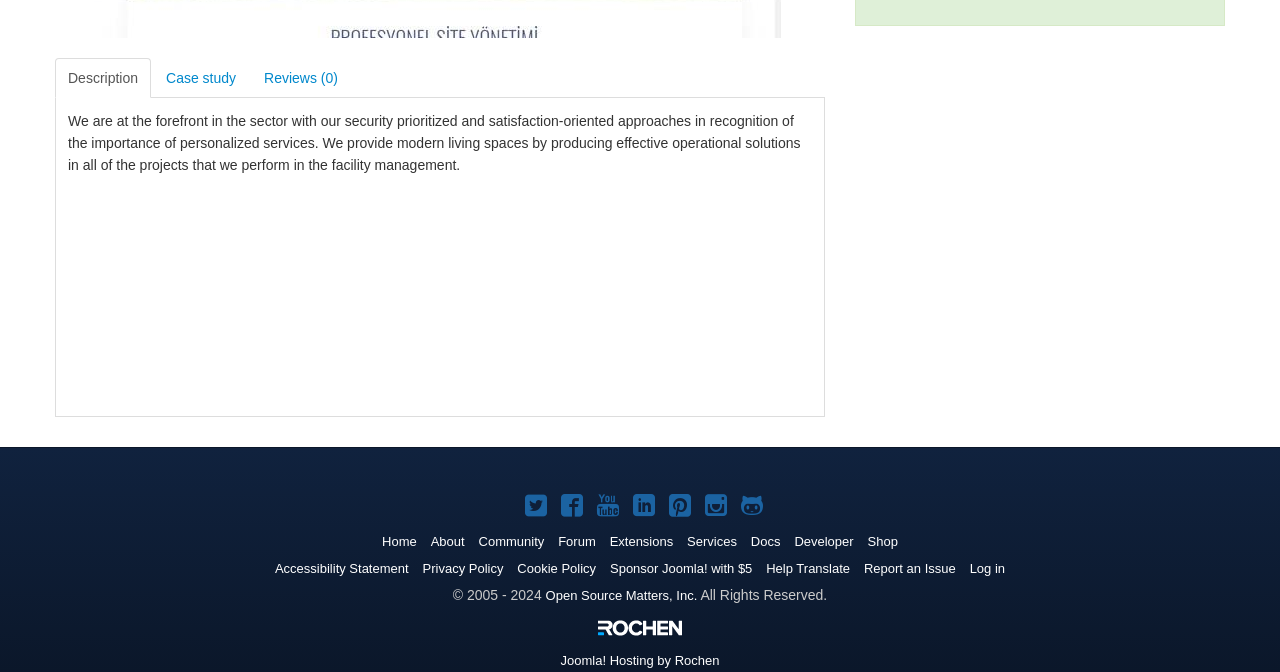Given the description "Forum", determine the bounding box of the corresponding UI element.

[0.436, 0.795, 0.465, 0.817]